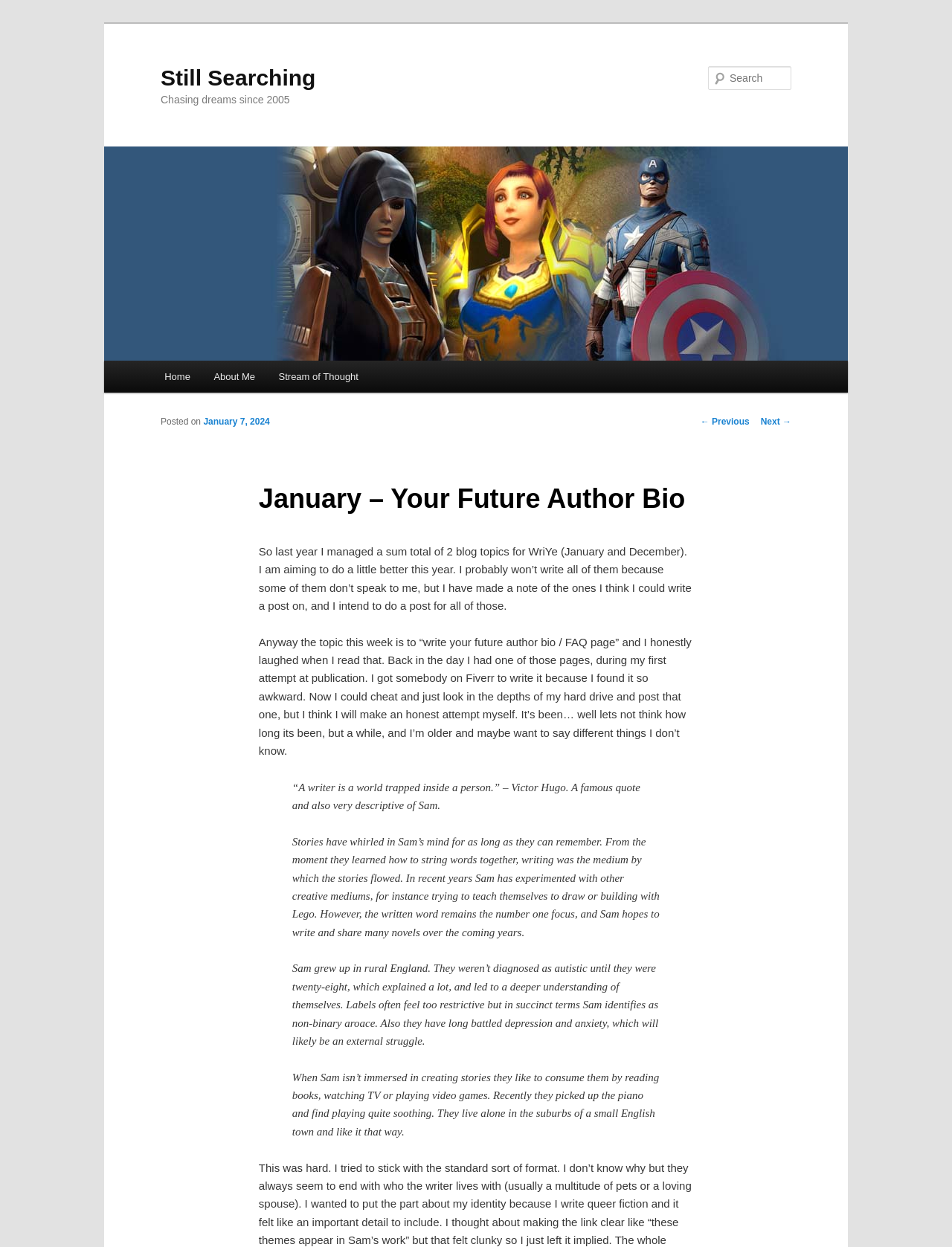What is the author's current living situation?
Give a single word or phrase as your answer by examining the image.

Lives alone in suburbs